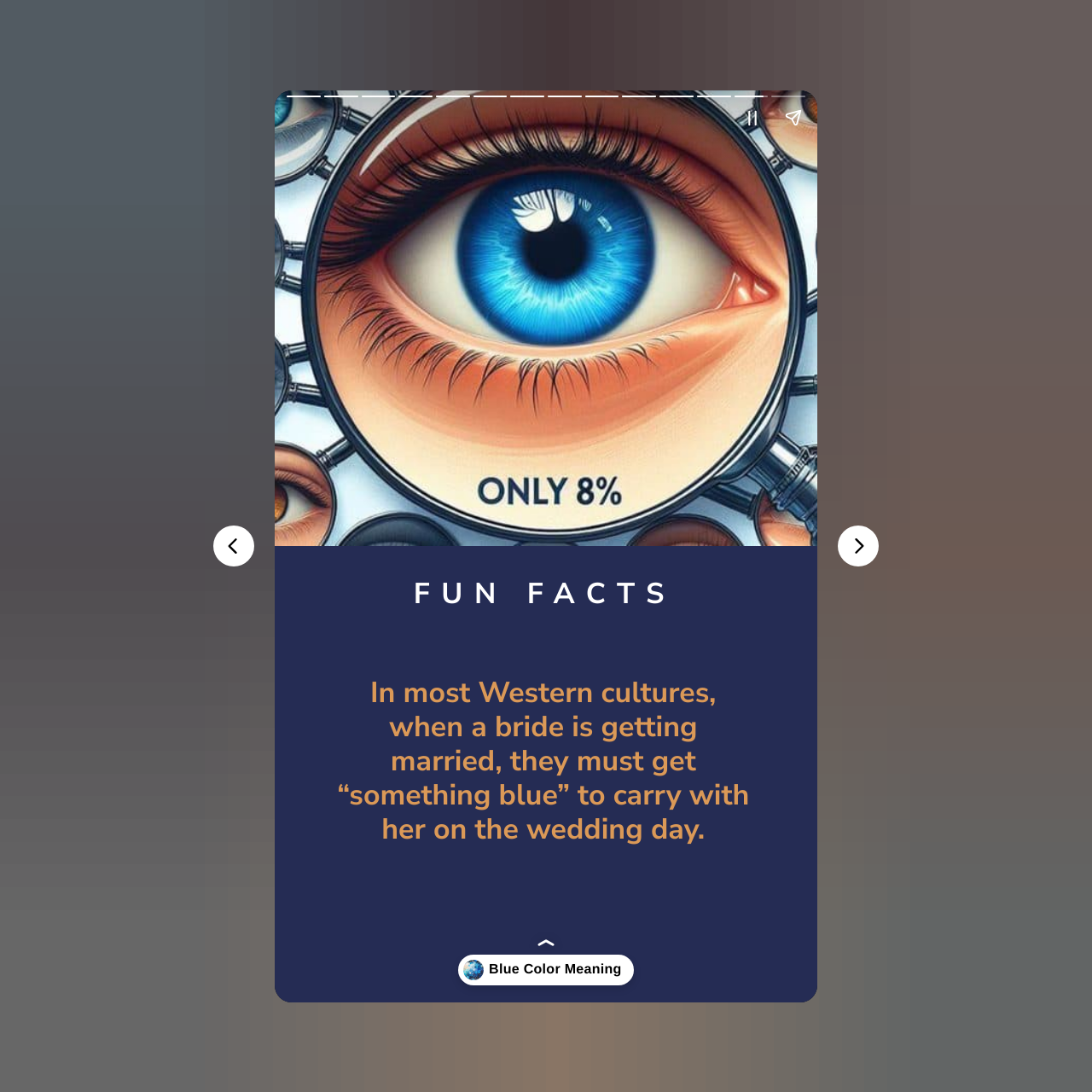Is there a canvas element on the webpage?
Using the image as a reference, give a one-word or short phrase answer.

Yes